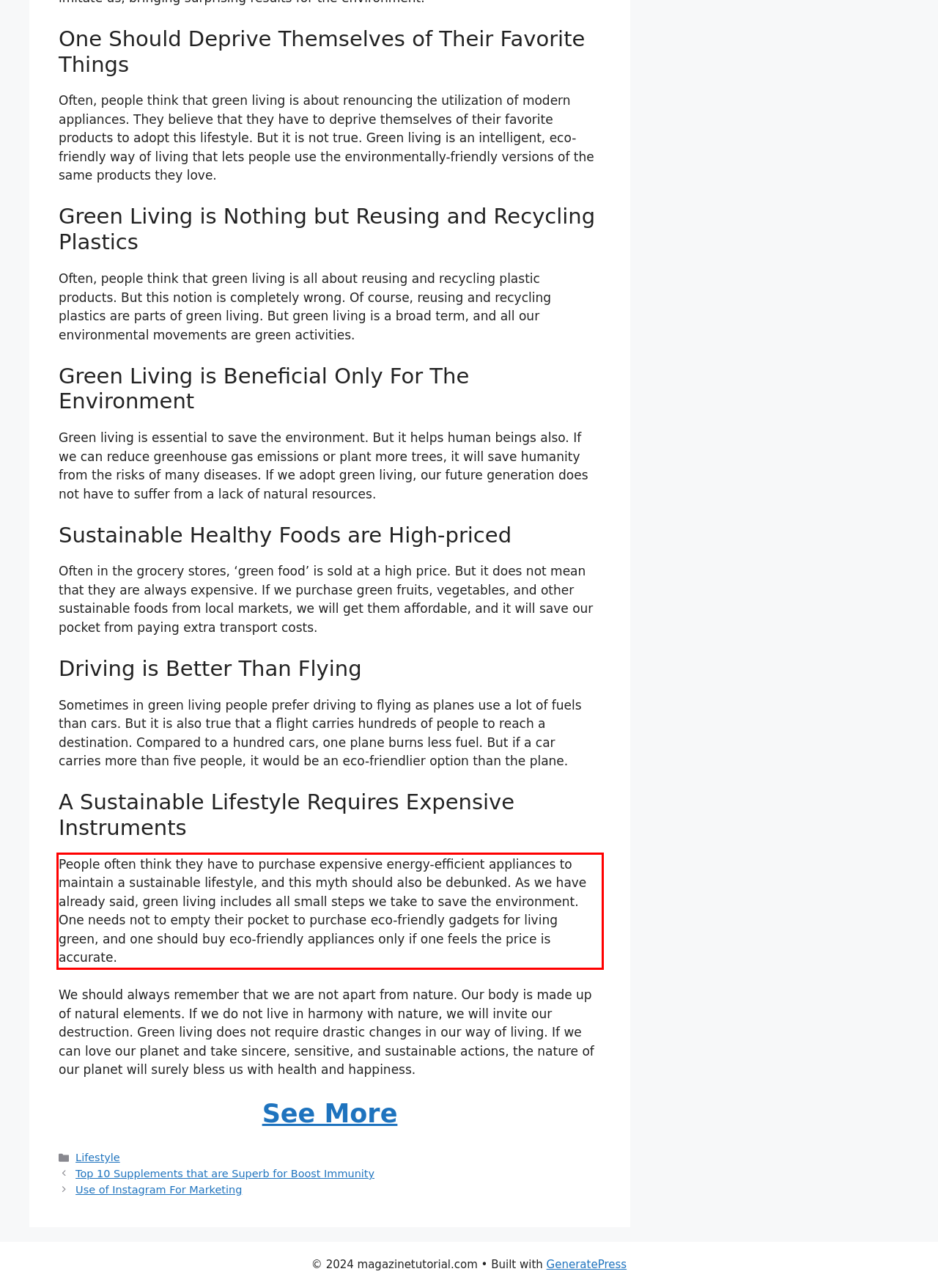Perform OCR on the text inside the red-bordered box in the provided screenshot and output the content.

People often think they have to purchase expensive energy-efficient appliances to maintain a sustainable lifestyle, and this myth should also be debunked. As we have already said, green living includes all small steps we take to save the environment. One needs not to empty their pocket to purchase eco-friendly gadgets for living green, and one should buy eco-friendly appliances only if one feels the price is accurate.